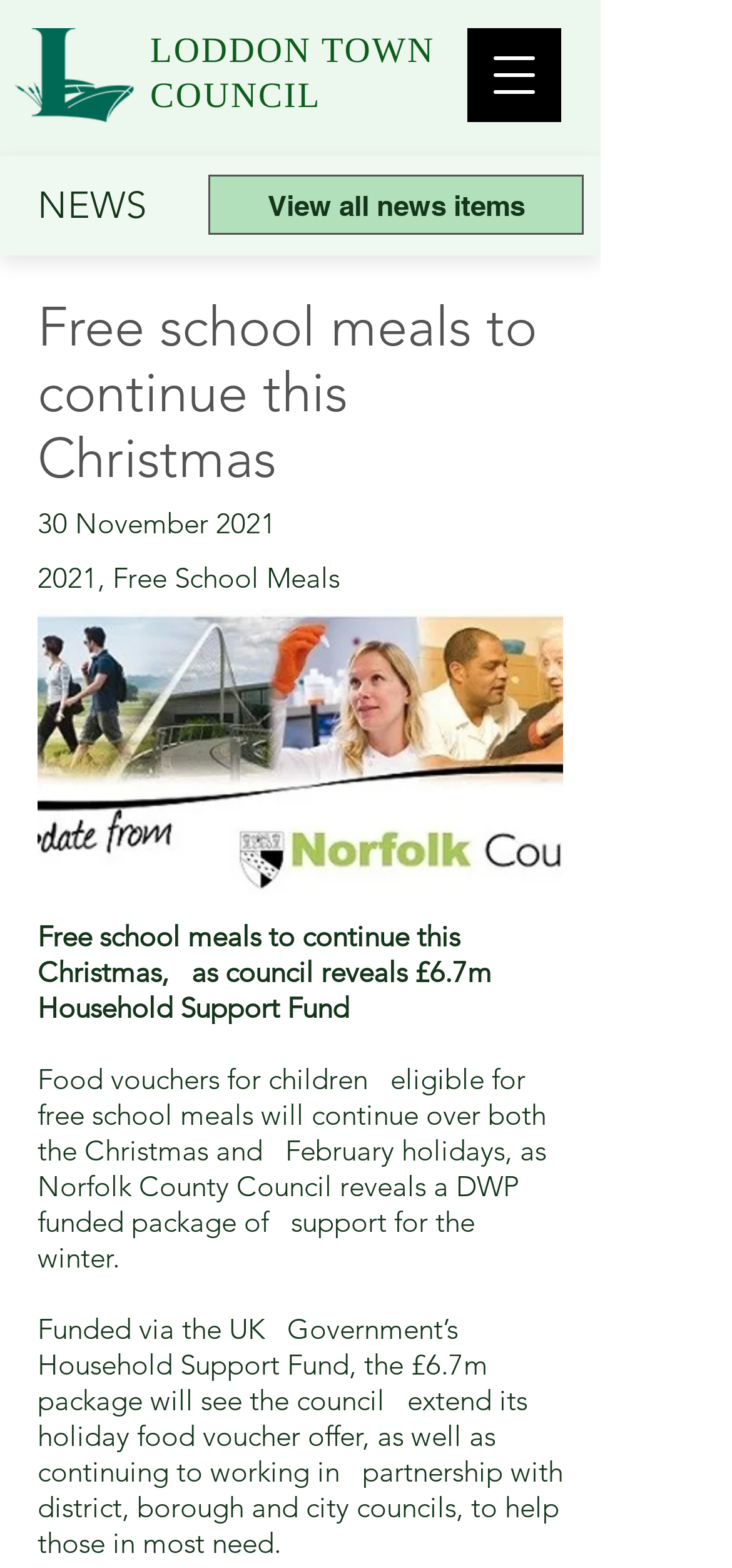What is the headline of the webpage?

LODDON TOWN COUNCIL